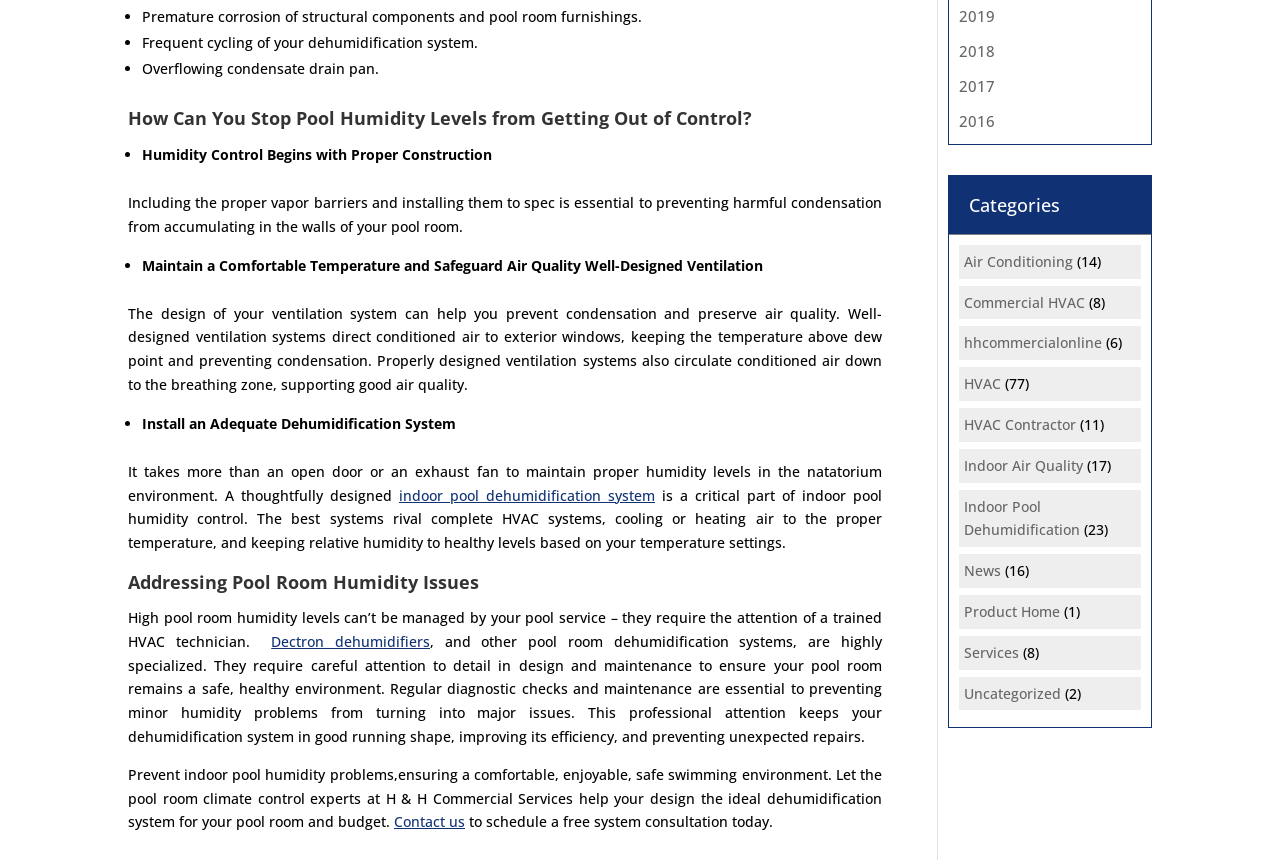What is the purpose of a dehumidification system in a pool room?
Analyze the image and deliver a detailed answer to the question.

According to the webpage, a dehumidification system is necessary to prevent condensation and maintain a healthy environment in indoor pool rooms. It helps to remove excess moisture from the air, preventing condensation and ensuring a comfortable and safe swimming environment.